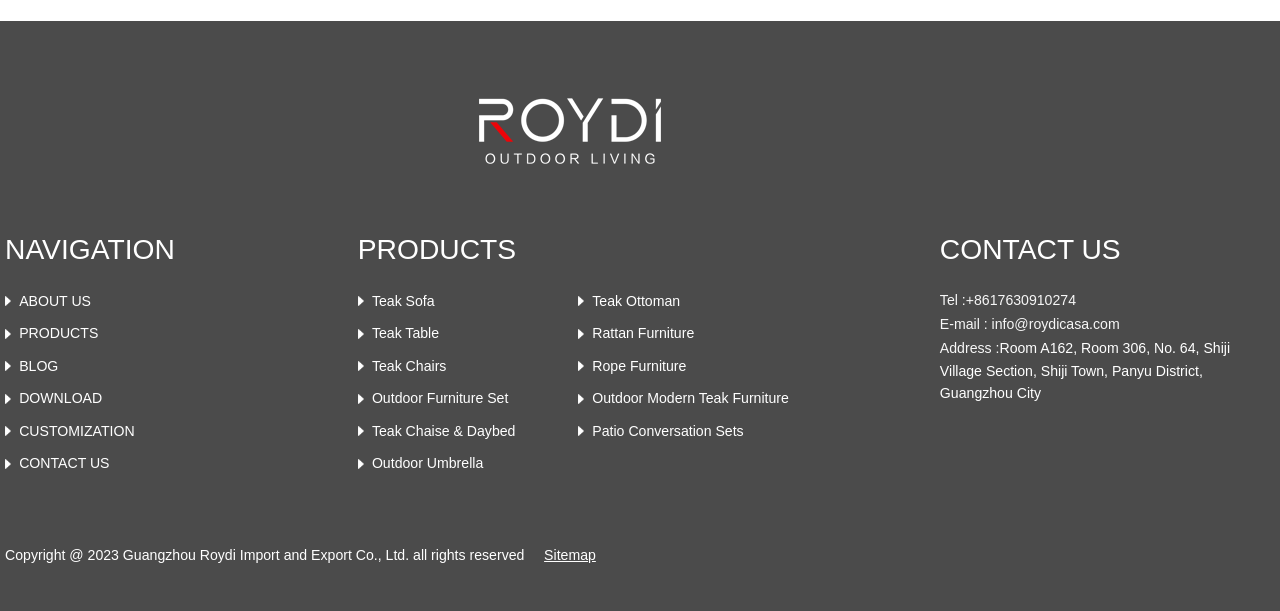Identify the bounding box coordinates for the region of the element that should be clicked to carry out the instruction: "Click on info@roydicasa.com". The bounding box coordinates should be four float numbers between 0 and 1, i.e., [left, top, right, bottom].

[0.775, 0.517, 0.875, 0.543]